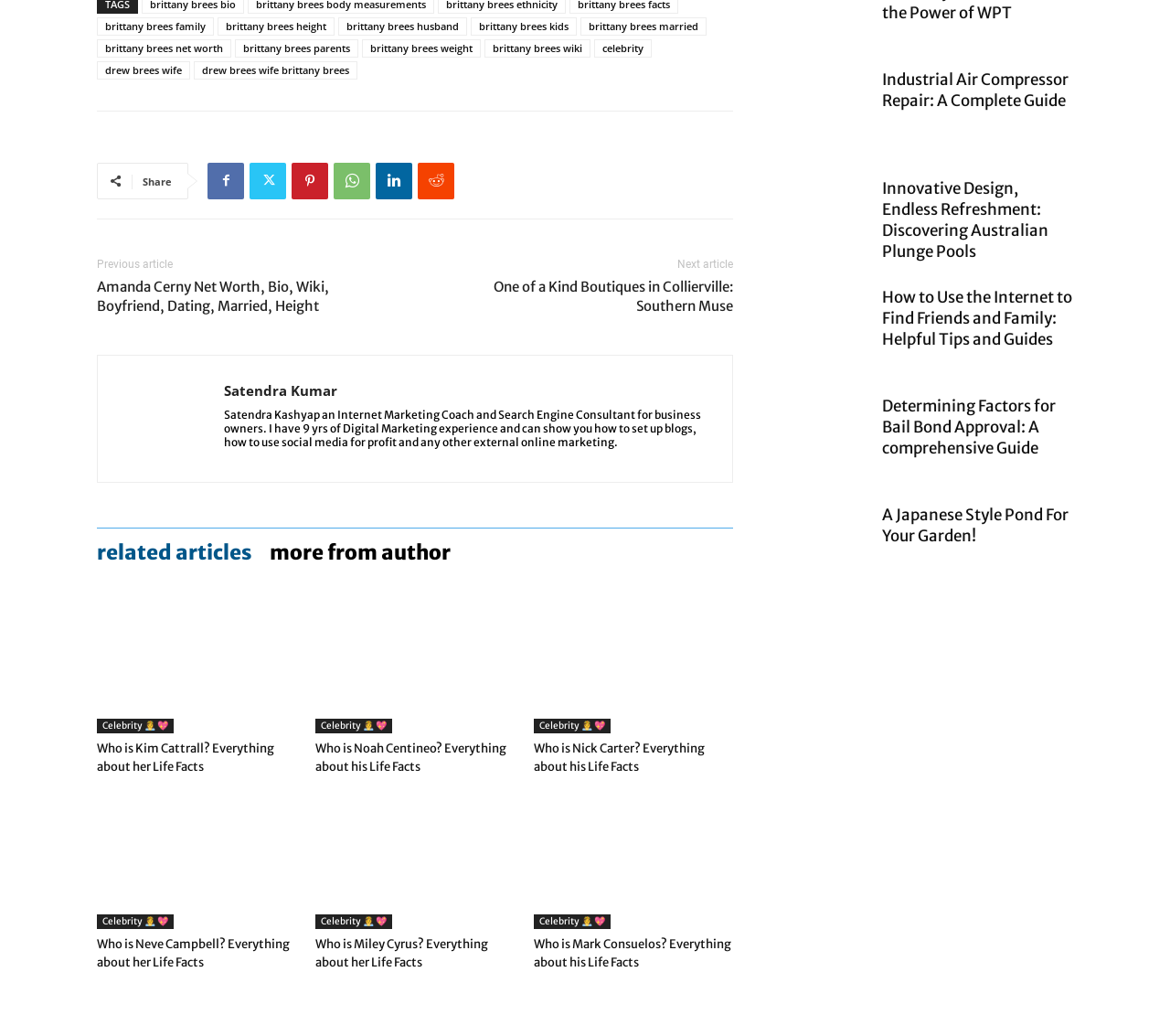Show me the bounding box coordinates of the clickable region to achieve the task as per the instruction: "View the image of Satendra Kumar".

[0.1, 0.362, 0.175, 0.446]